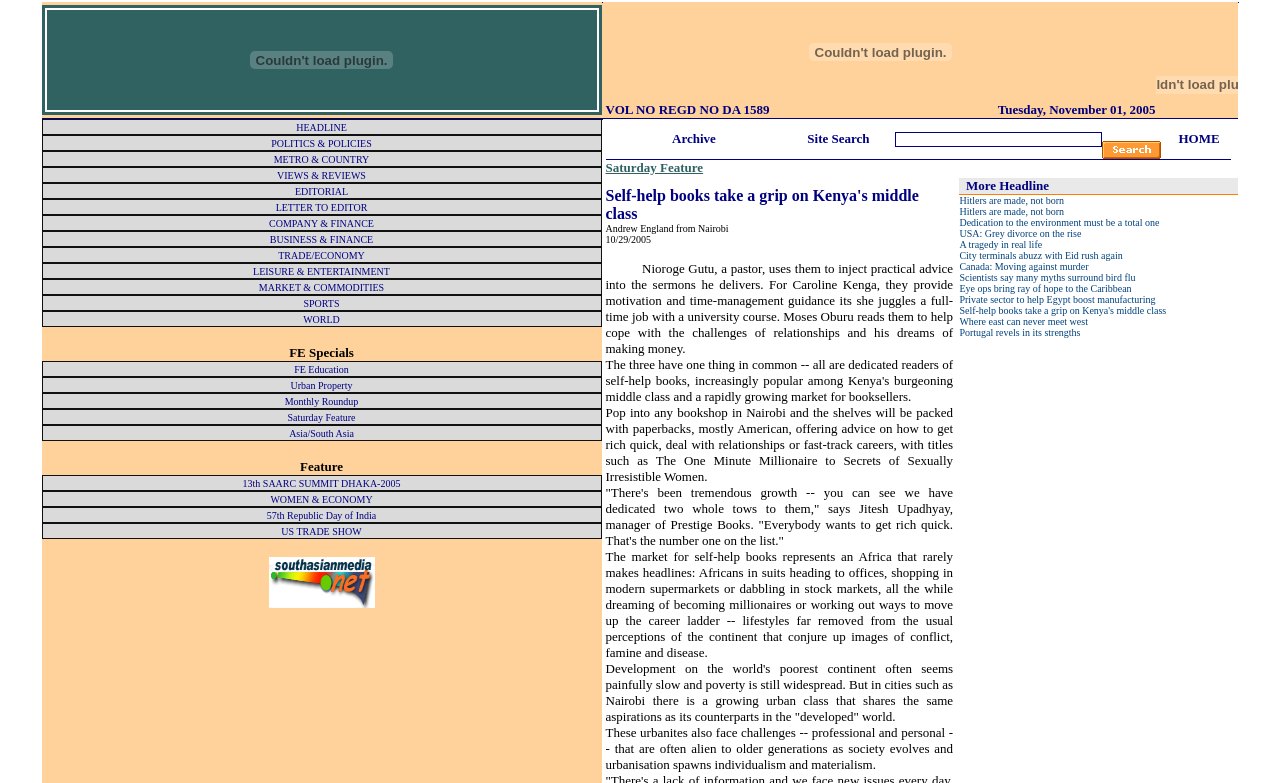Determine the bounding box for the UI element that matches this description: "57th Republic Day of India".

[0.208, 0.651, 0.294, 0.665]